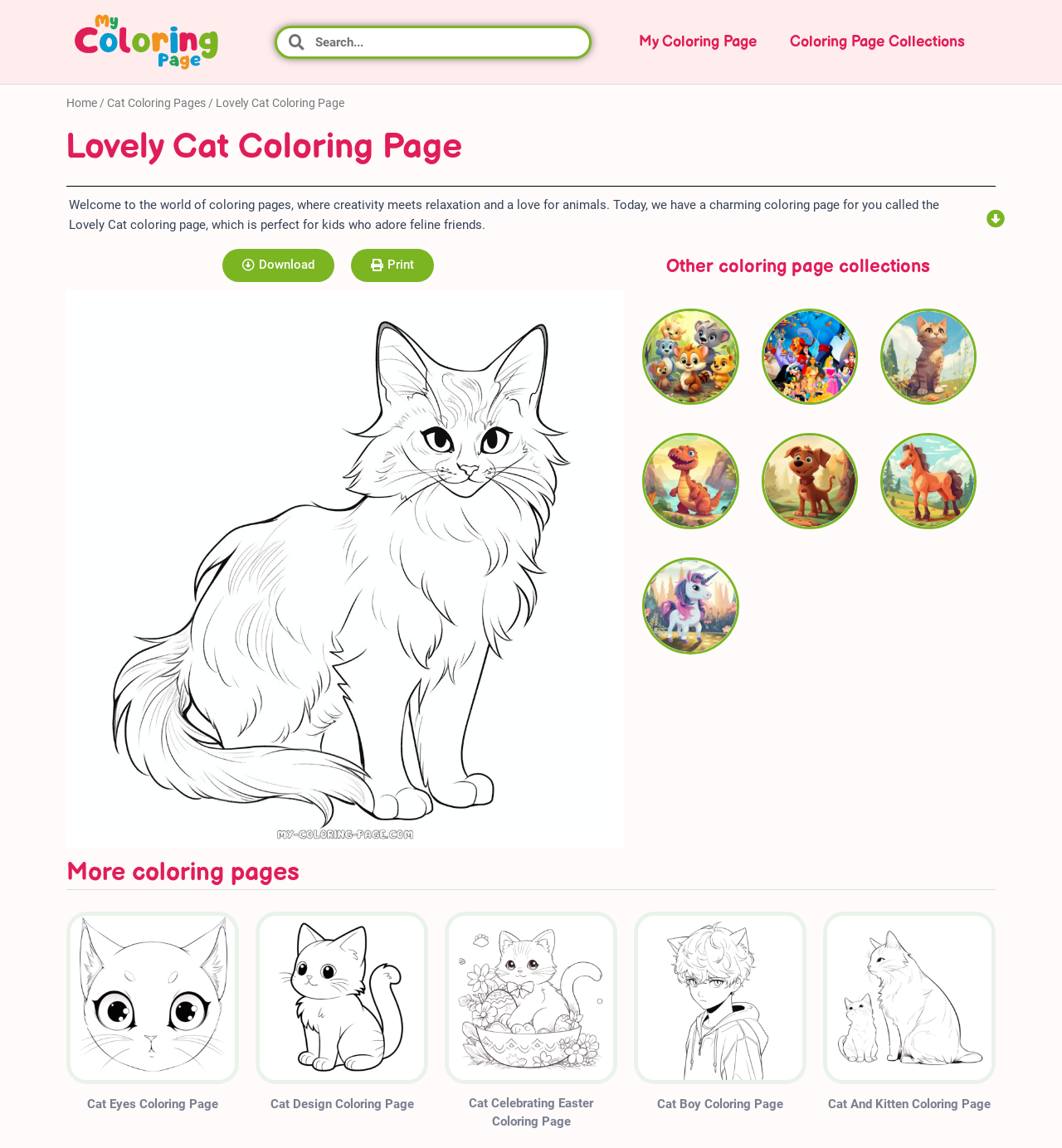Given the description "alt="Cat and kitten coloring page"", provide the bounding box coordinates of the corresponding UI element.

[0.775, 0.794, 0.938, 0.944]